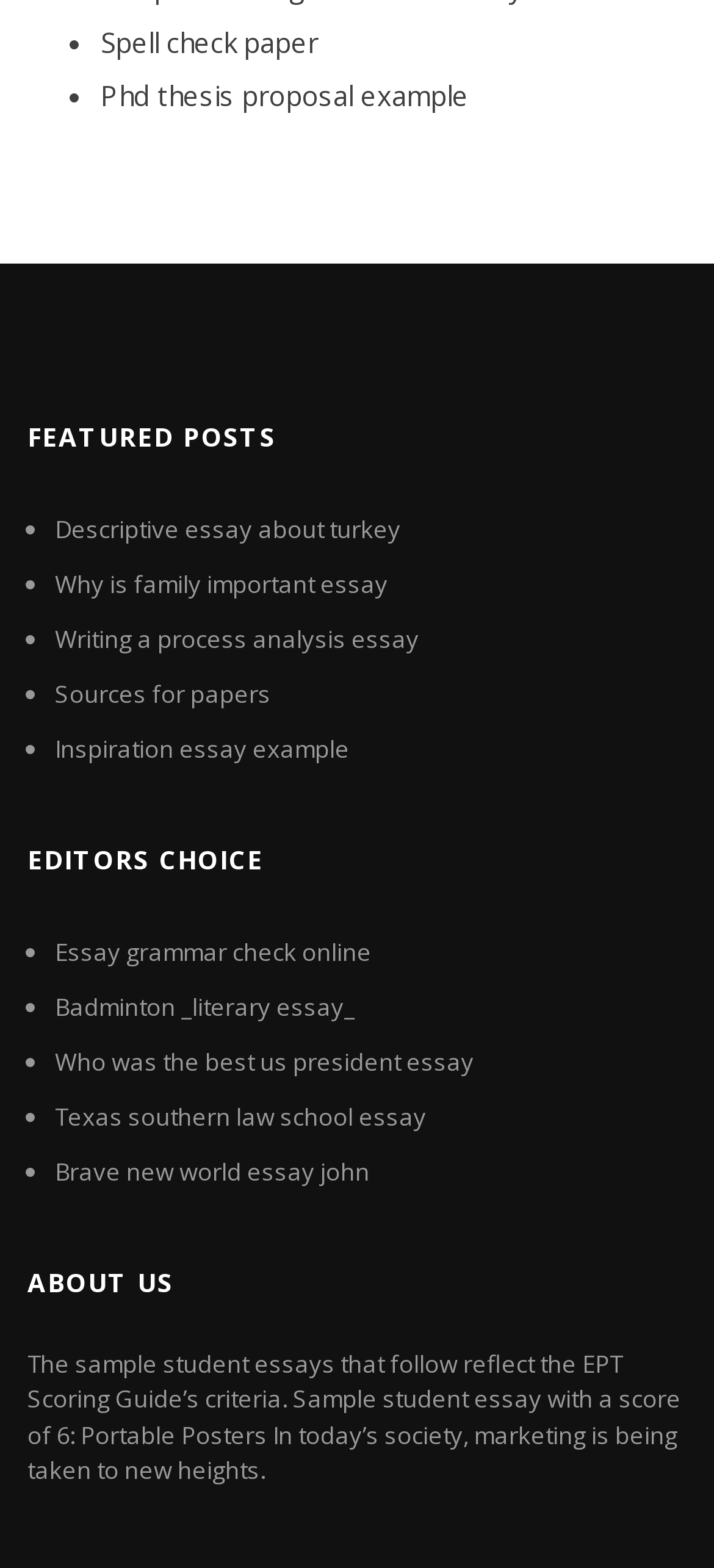Please provide a short answer using a single word or phrase for the question:
How many headings are there?

3